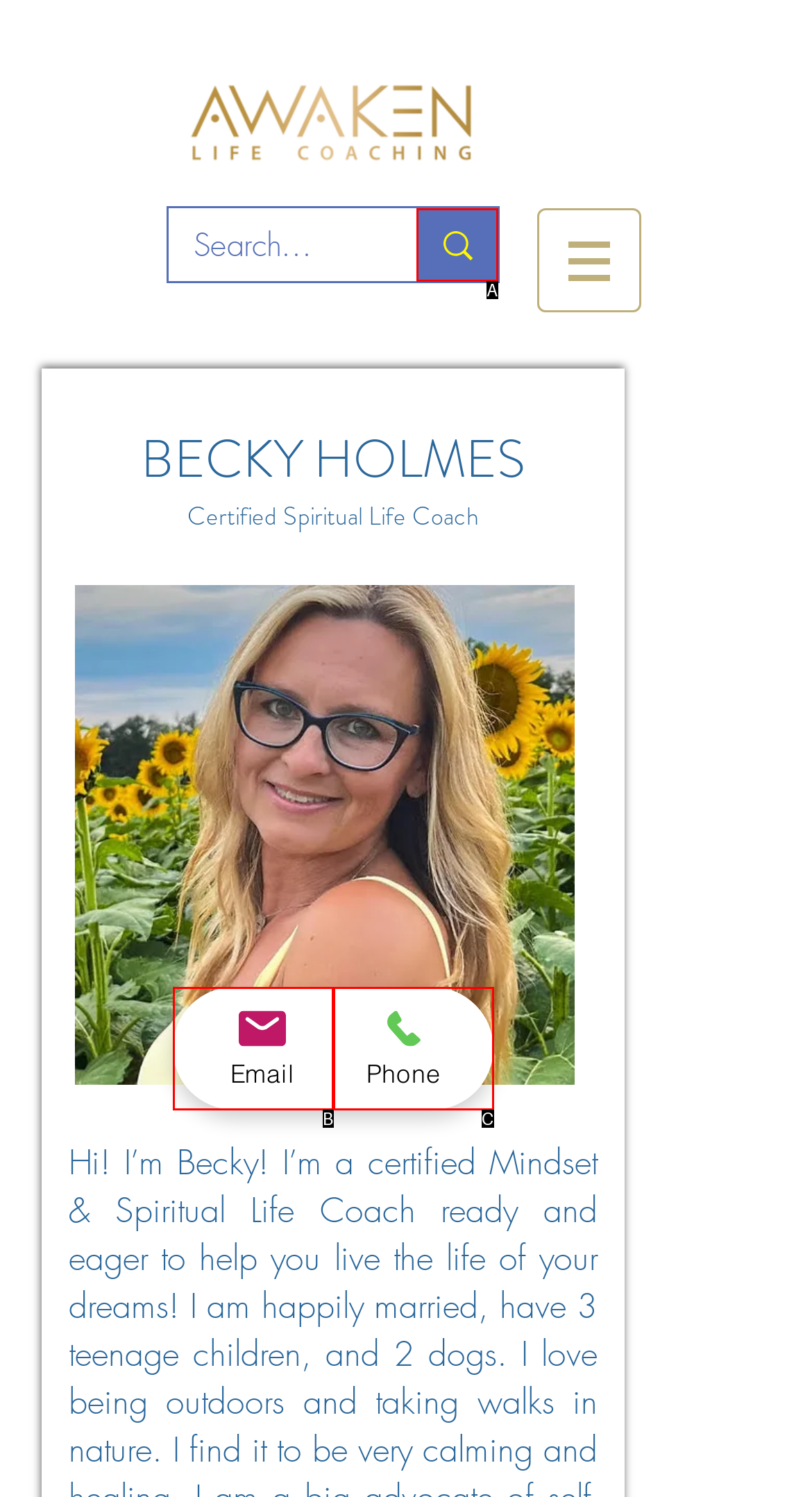From the given choices, identify the element that matches: Email
Answer with the letter of the selected option.

B